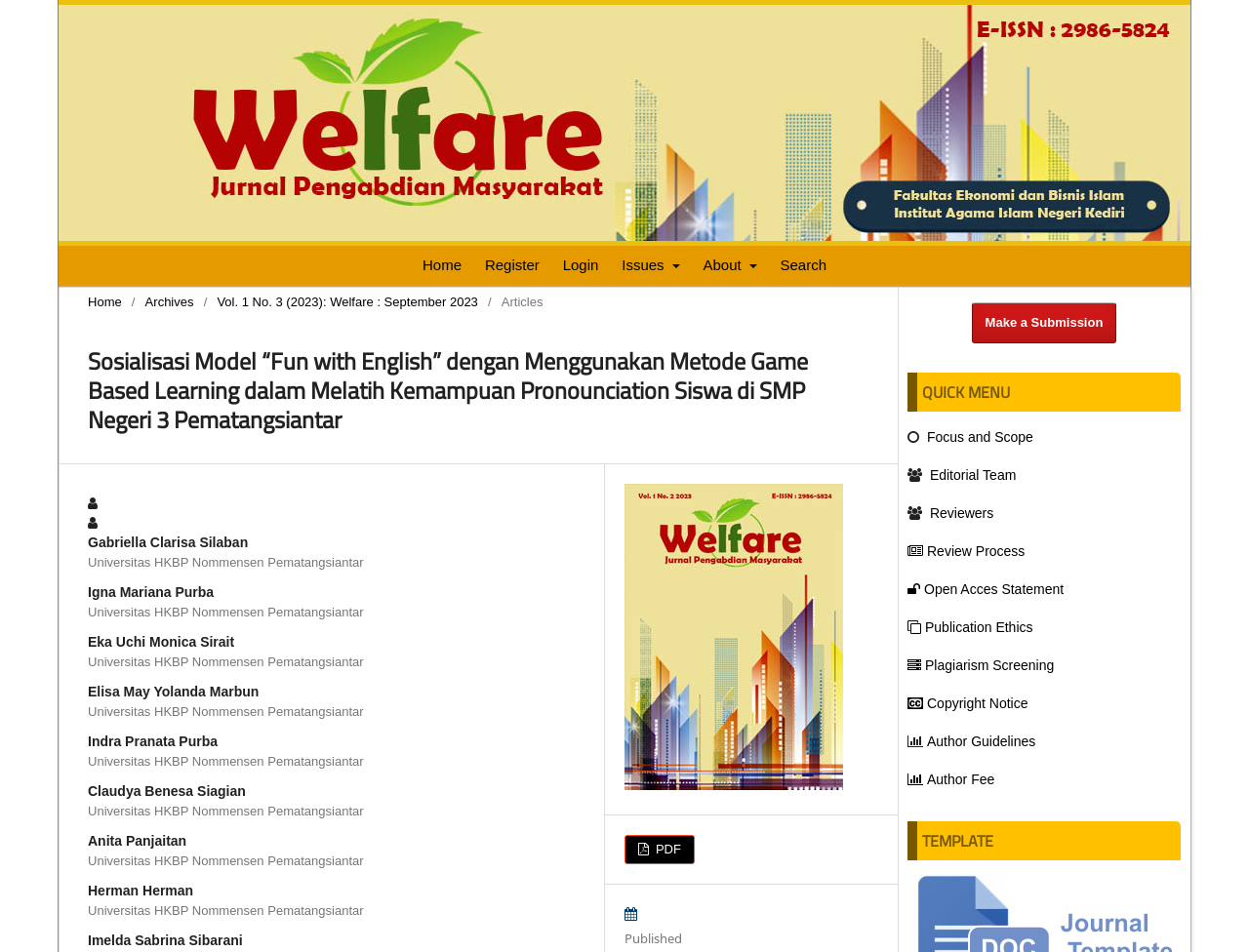Generate a comprehensive caption for the webpage you are viewing.

This webpage appears to be a journal article page, specifically for the article "Sosialisasi Model “Fun with English” dengan Menggunakan Metode Game Based Learning dalam Melatih Kemampuan Pronounciation Siswa di SMP Negeri 3 Pematangsiantar" in the journal "Welfare : Jurnal Pengabdian Masyarakat".

At the top of the page, there is a navigation menu with links to "Home", "Register", "Login", "Issues", "About", and "Search". Below this menu, there is a breadcrumb navigation section showing the current location of the article within the journal's archives.

The main content of the page is divided into two columns. The left column contains the article's title, author names, and affiliations. There are 8 authors listed, all from Universitas HKBP Nommensen Pematangsiantar.

In the right column, there is a link to download the article in PDF format, as well as a "Make a Submission" button. Below this, there is a "QUICK MENU" section with links to various journal pages, including "Focus and Scope", "Editorial Team", "Reviewers", "Review Process", "Open Access Statement", "Publication Ethics", "Plagiarism Screening", "Copyright Notice", "Author Guidelines", and "Author Fee".

There are no images on the page, but there are several icons used to represent different types of links, such as a PDF icon and various font awesome icons. The overall layout of the page is clean and organized, with clear headings and concise text.